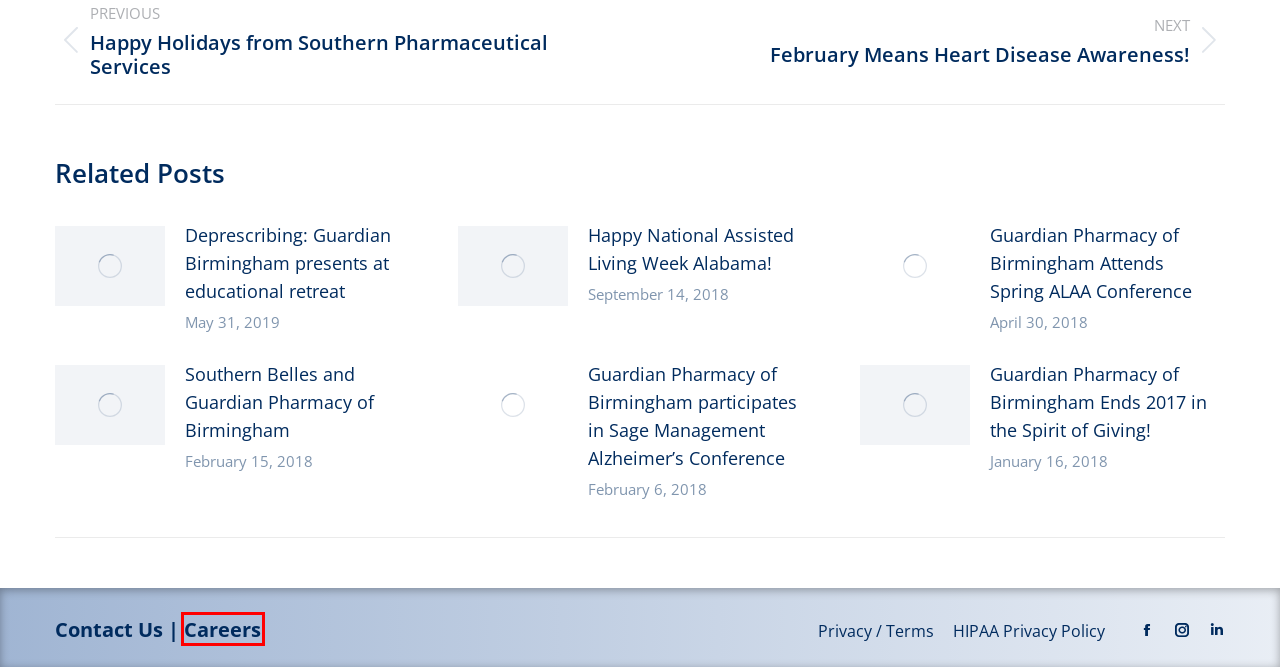You are looking at a screenshot of a webpage with a red bounding box around an element. Determine the best matching webpage description for the new webpage resulting from clicking the element in the red bounding box. Here are the descriptions:
A. Happy Holidays from Southern Pharmaceutical Services – Guardian Pharmacy of Birmingham
B. Happy National Assisted Living Week Alabama! – Guardian Pharmacy of Birmingham
C. HIPAA Privacy Policy – Guardian Pharmacy of Birmingham
D. Southern Belles and Guardian Pharmacy of Birmingham – Guardian Pharmacy of Birmingham
E. Careers – Guardian Pharmacy of Birmingham
F. Privacy / Terms – Guardian Pharmacy of Birmingham
G. Guardian Pharmacy of Birmingham Attends Spring ALAA Conference – Guardian Pharmacy of Birmingham
H. Guardian Pharmacy of Birmingham Ends 2017 in the Spirit of Giving! – Guardian Pharmacy of Birmingham

E